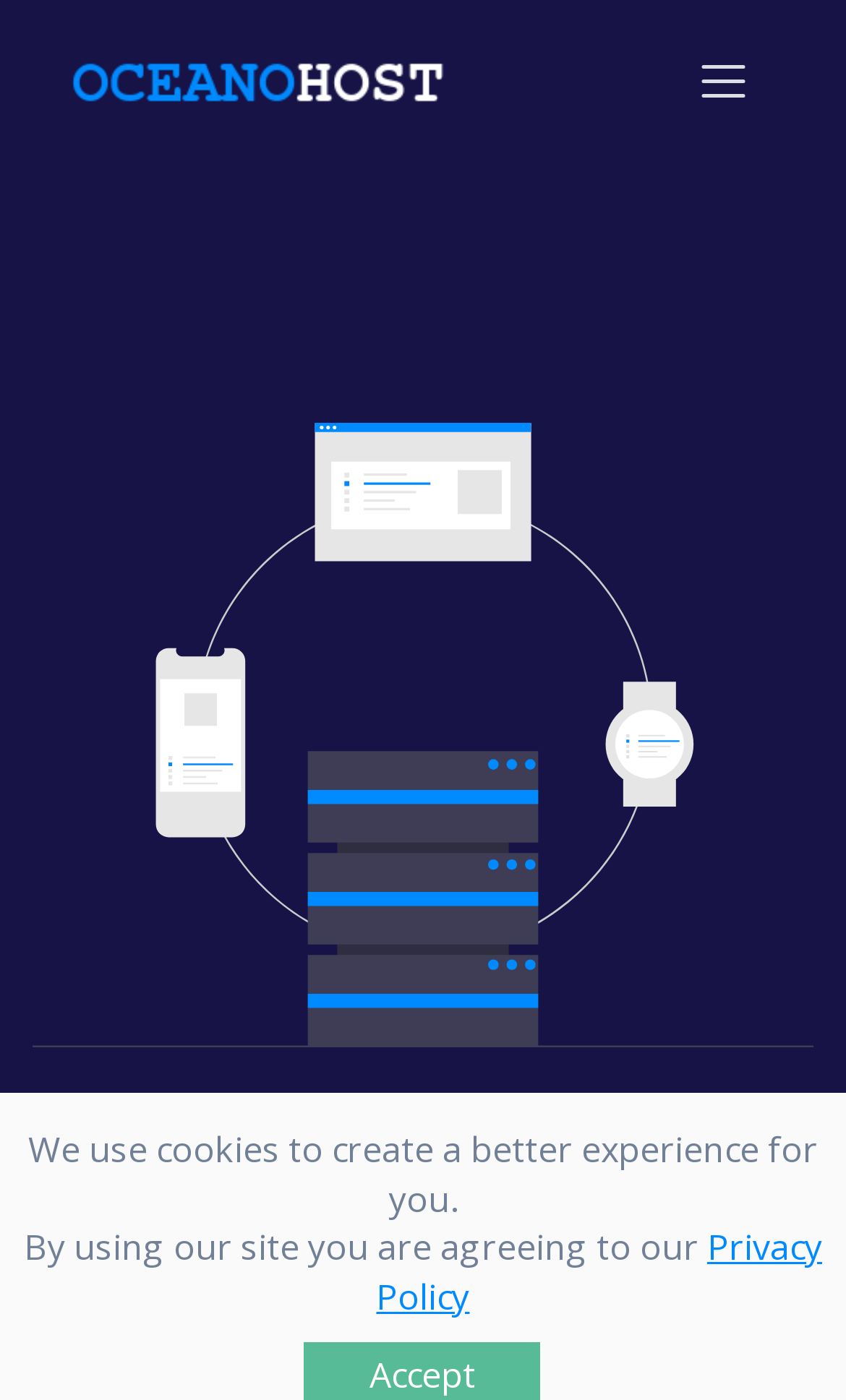Use a single word or phrase to answer the question: What is the topic of the heading on the webpage?

VPS Hosting in Sweden